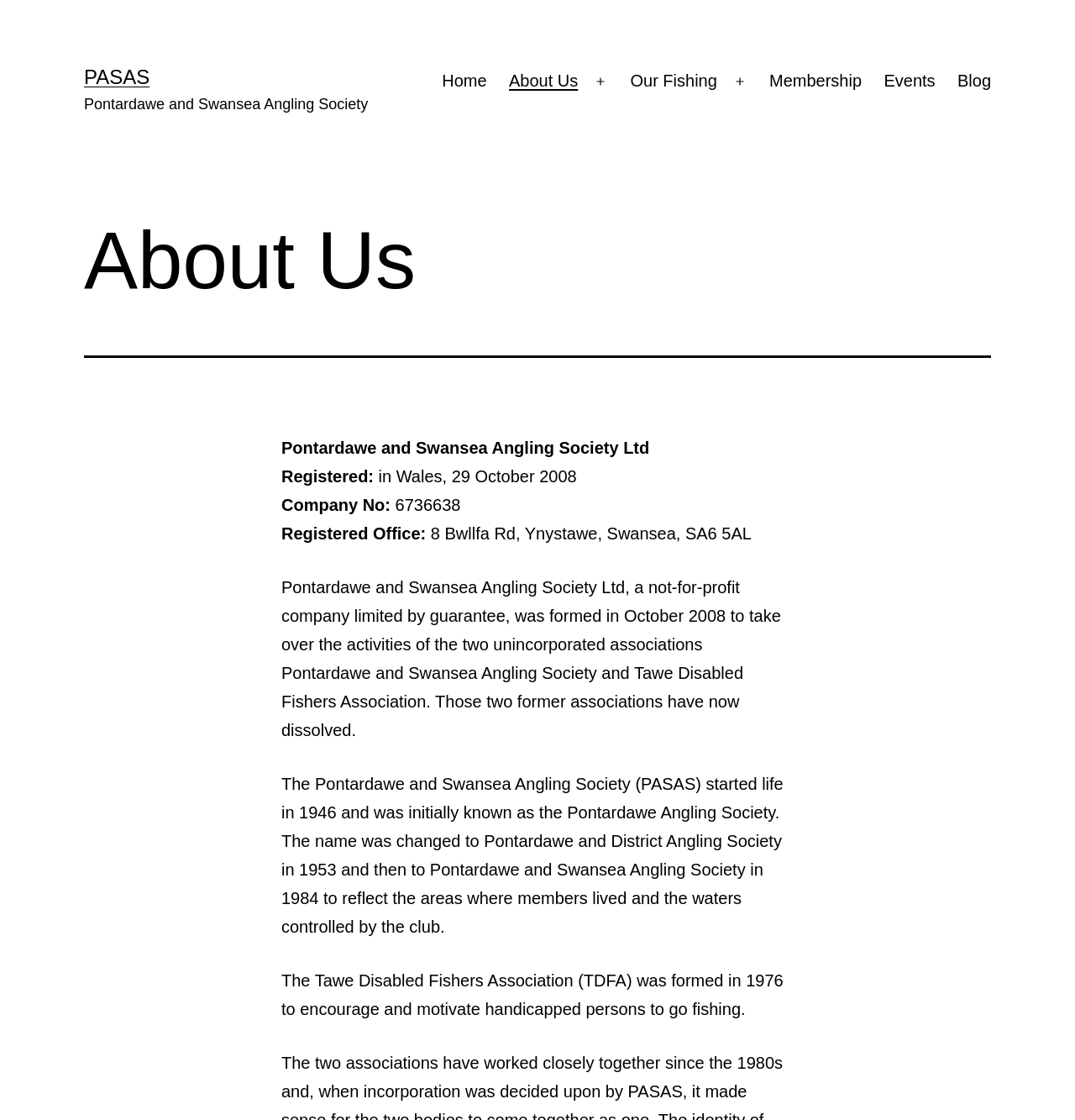Please find the bounding box coordinates of the element that you should click to achieve the following instruction: "Click the PASAS link". The coordinates should be presented as four float numbers between 0 and 1: [left, top, right, bottom].

[0.078, 0.059, 0.139, 0.079]